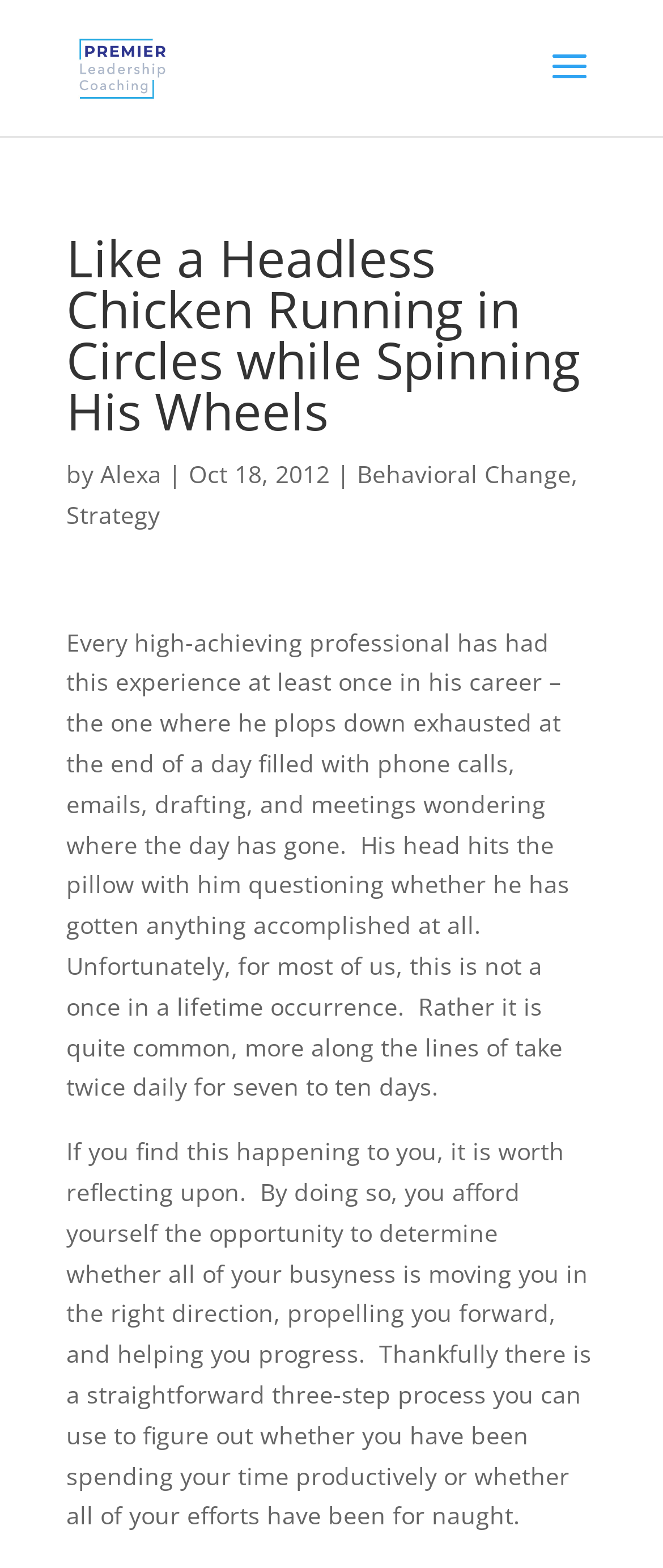Based on the element description Behavioral Change, identify the bounding box coordinates for the UI element. The coordinates should be in the format (top-left x, top-left y, bottom-right x, bottom-right y) and within the 0 to 1 range.

[0.538, 0.292, 0.862, 0.312]